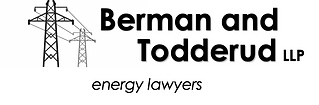Please respond in a single word or phrase: 
What is the focus of Berman and Todderud LLP?

Energy sector